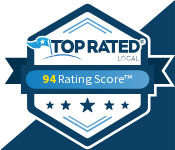What is the rating score of Emerald Financial Partners?
Examine the image closely and answer the question with as much detail as possible.

The question asks about the rating score of Emerald Financial Partners. The caption clearly states that the score '94 Rating Score' is displayed in bold typography at the center of the badge, indicating a high level of customer satisfaction.